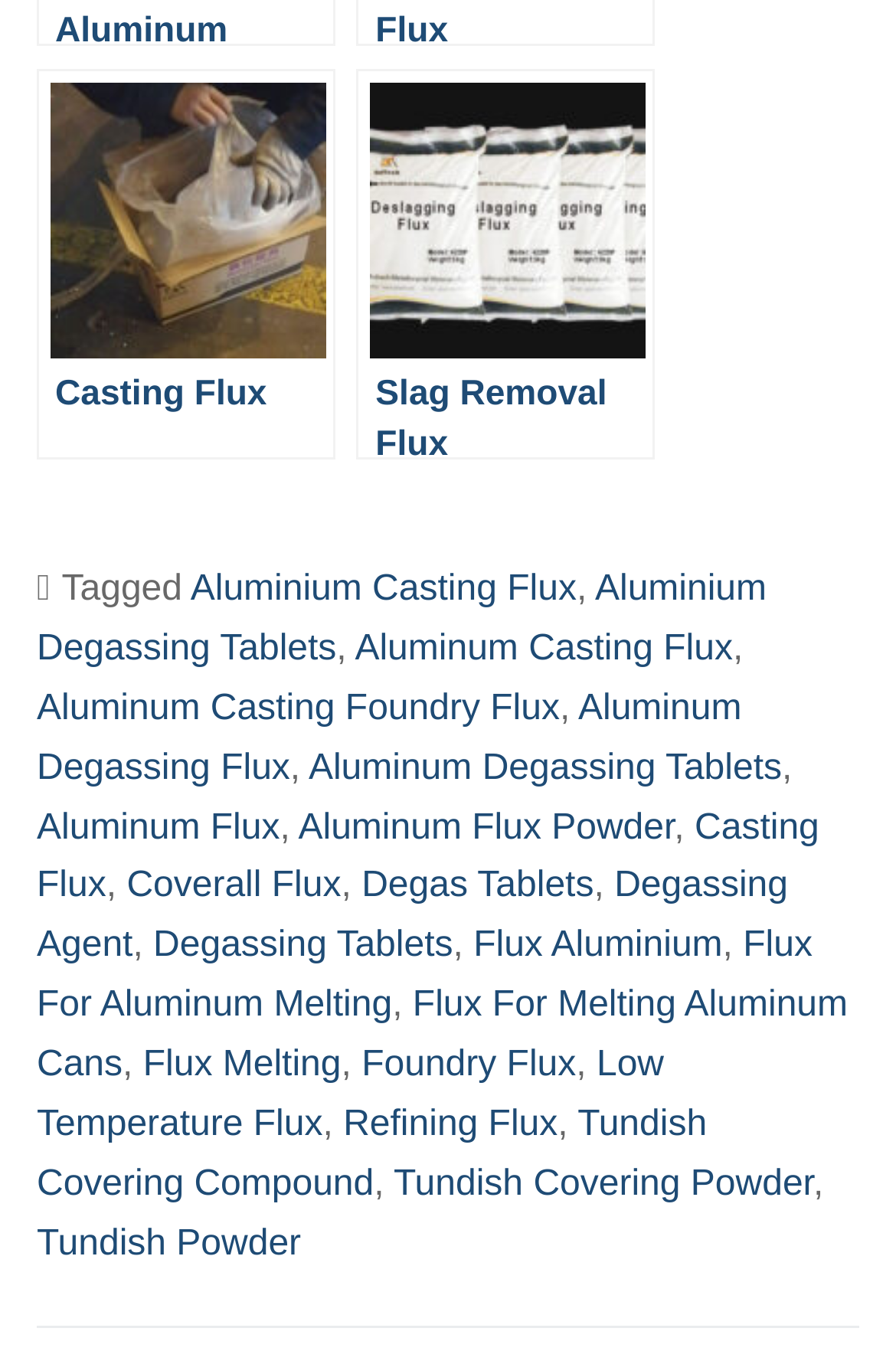What is the first flux type mentioned?
Look at the image and respond with a one-word or short-phrase answer.

Casting Flux